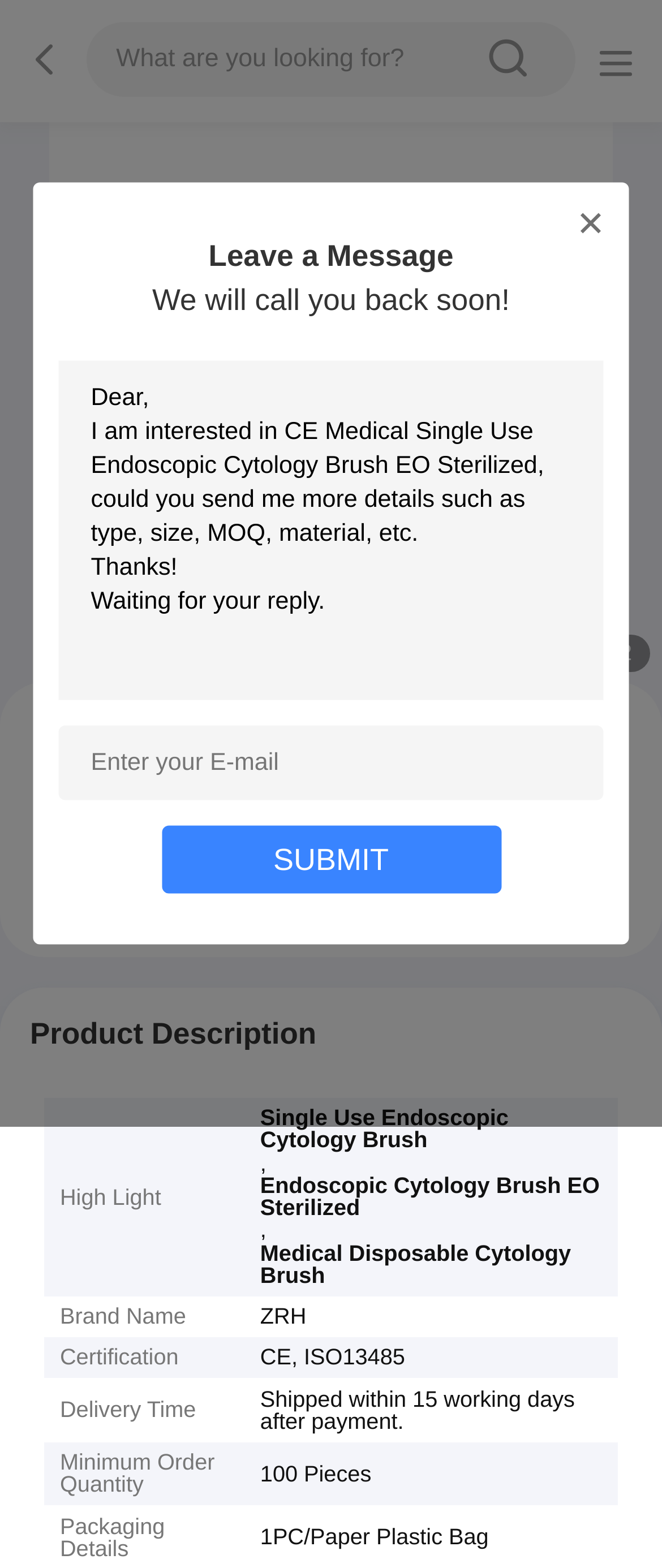Determine the bounding box coordinates of the UI element that matches the following description: "parent_node: sousou text". The coordinates should be four float numbers between 0 and 1 in the format [left, top, right, bottom].

[0.034, 0.014, 0.13, 0.064]